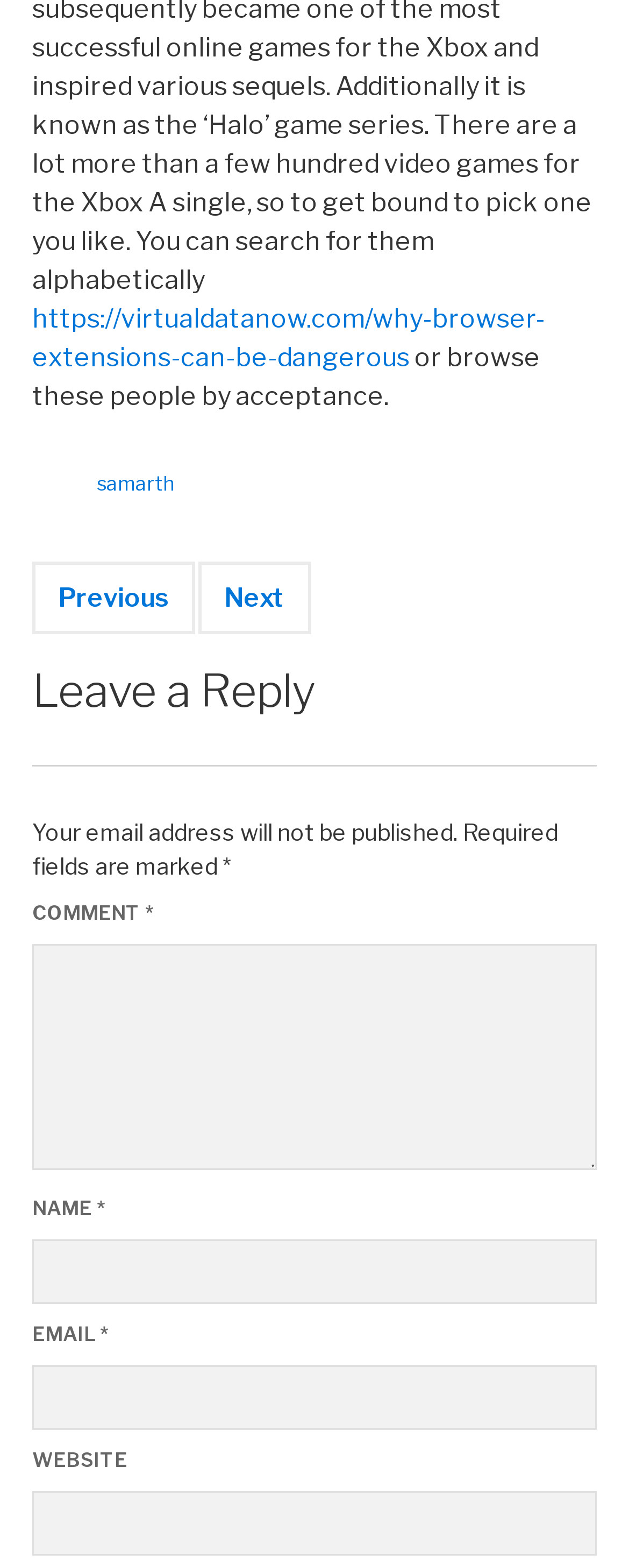How many text boxes are there in the comment section?
Answer the question in as much detail as possible.

I counted the number of text boxes in the comment section, which includes the COMMENT, NAME, EMAIL, and WEBSITE fields, and found that there are 4 text boxes.